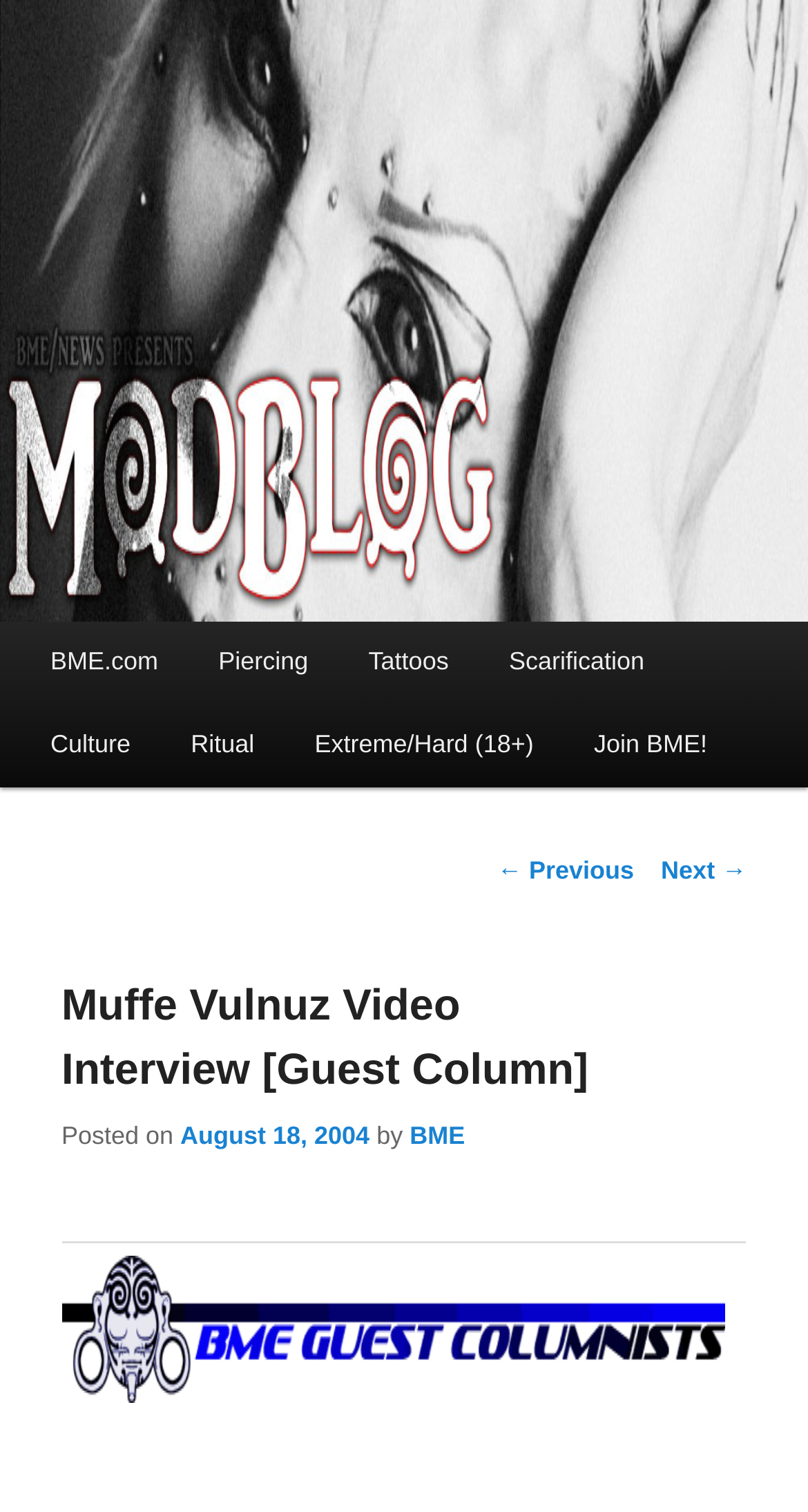Answer the following inquiry with a single word or phrase:
Where is the 'Post navigation' section located?

Bottom of the page